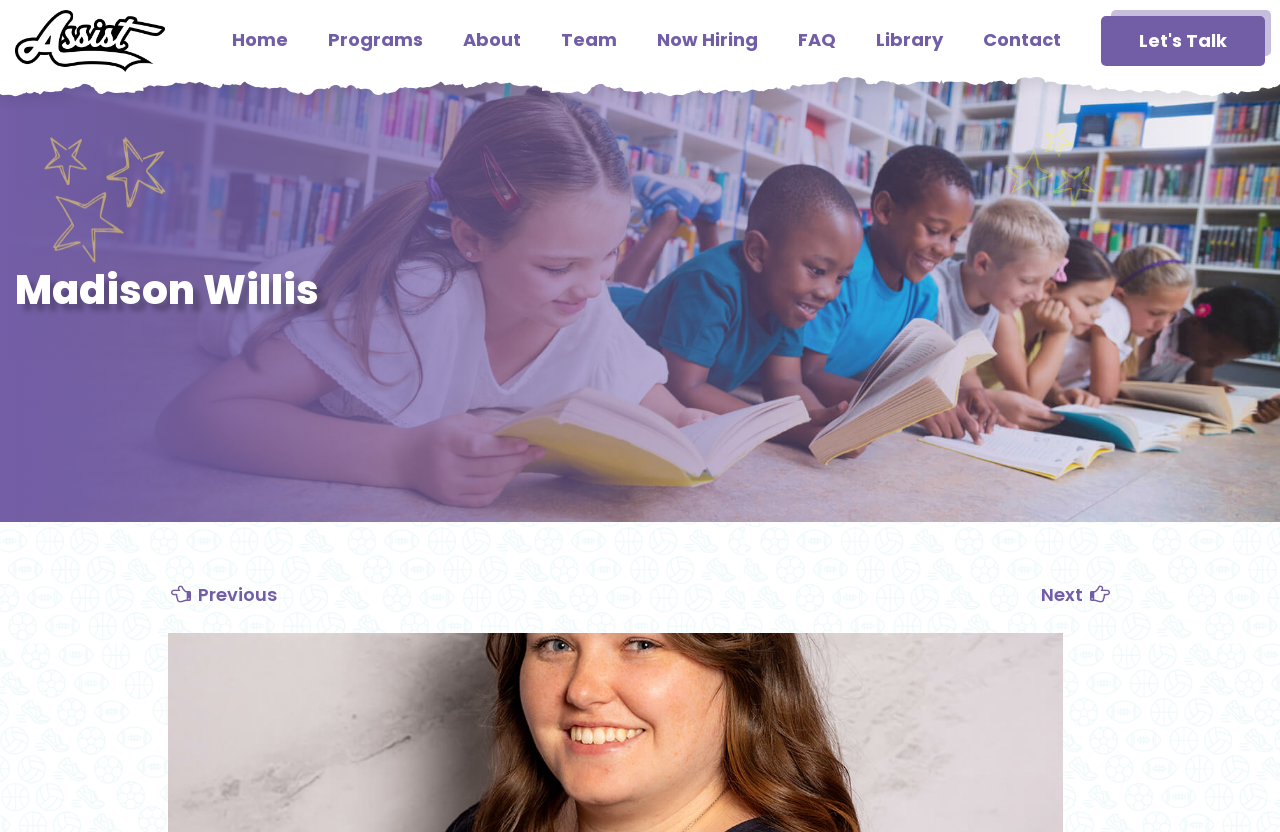Identify the bounding box coordinates for the UI element described as: "Now Hiring". The coordinates should be provided as four floats between 0 and 1: [left, top, right, bottom].

[0.513, 0.014, 0.592, 0.08]